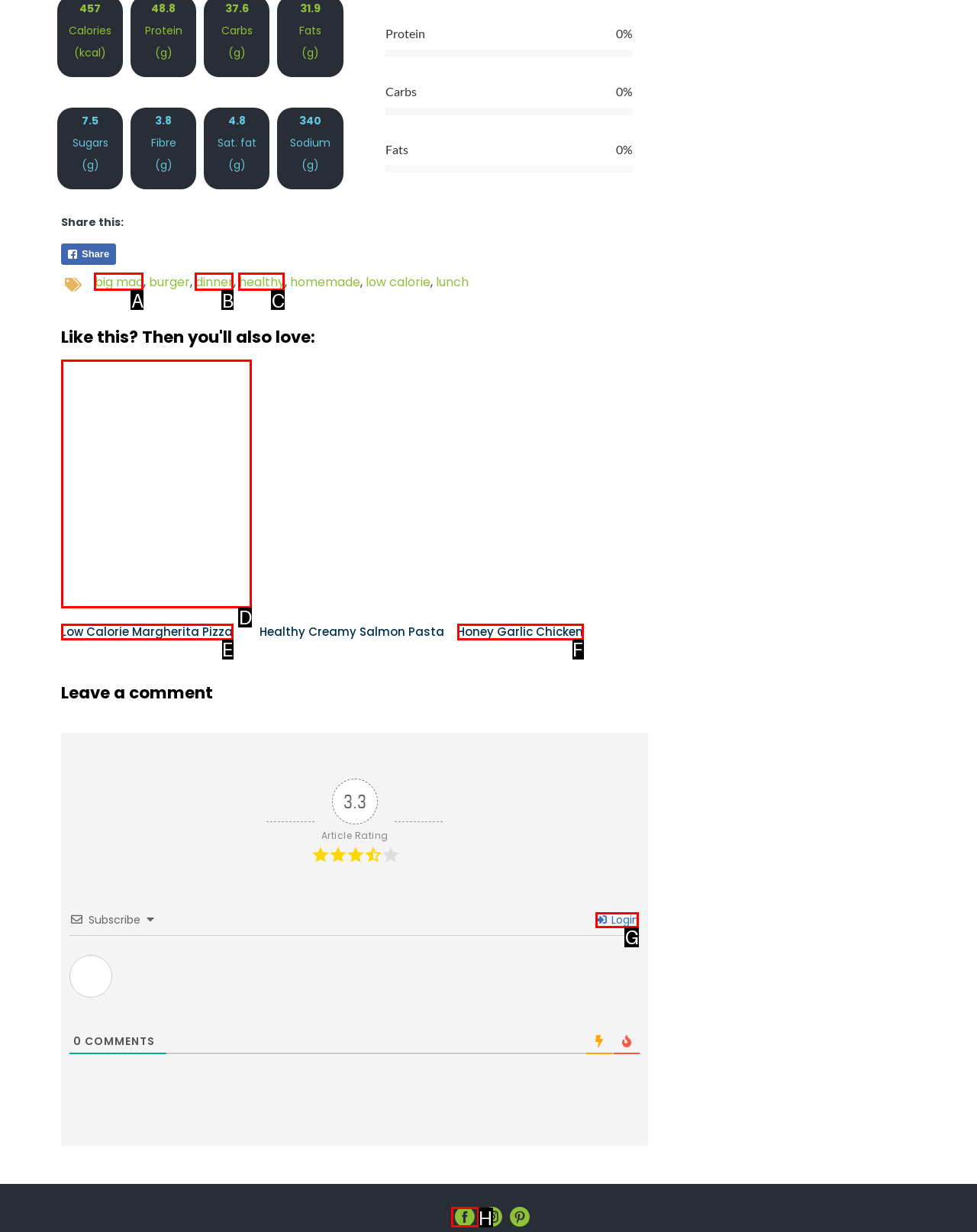From the given options, choose the one to complete the task: View the Facebook page
Indicate the letter of the correct option.

H